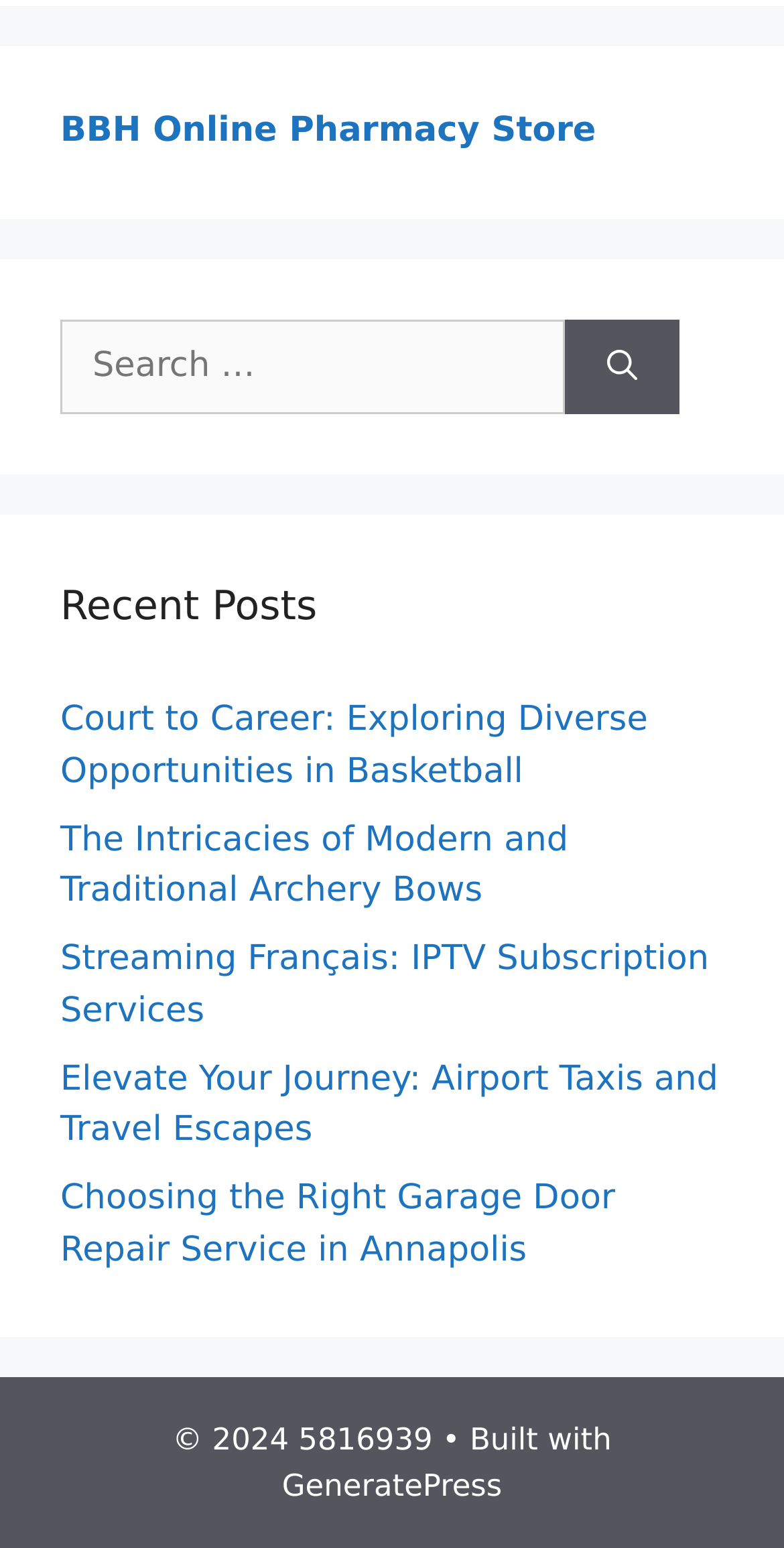Use a single word or phrase to respond to the question:
What is the name of the theme or framework used to build the website?

GeneratePress